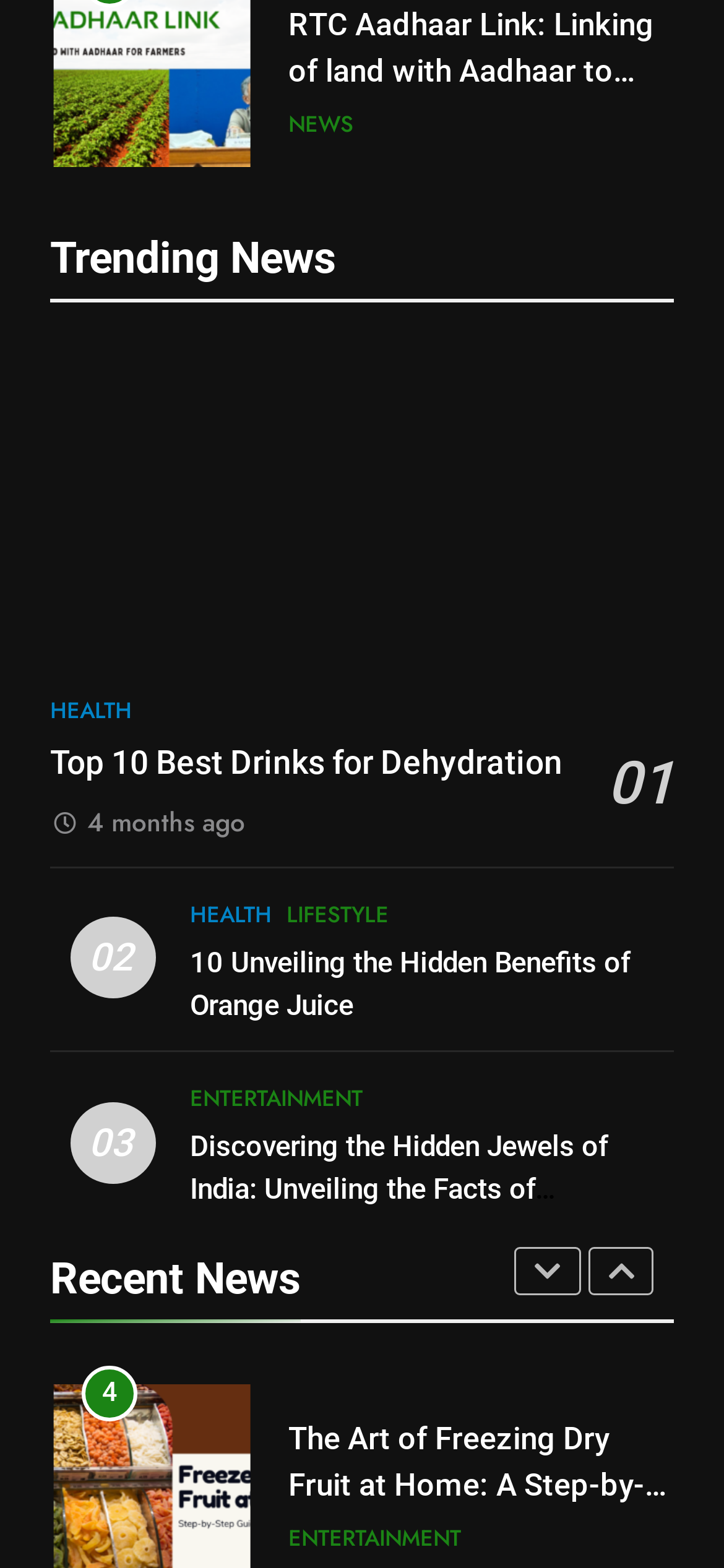Find the bounding box coordinates of the area to click in order to follow the instruction: "Click on the 'Top 10 Best Drinks for Dehydration' link".

[0.069, 0.475, 0.777, 0.499]